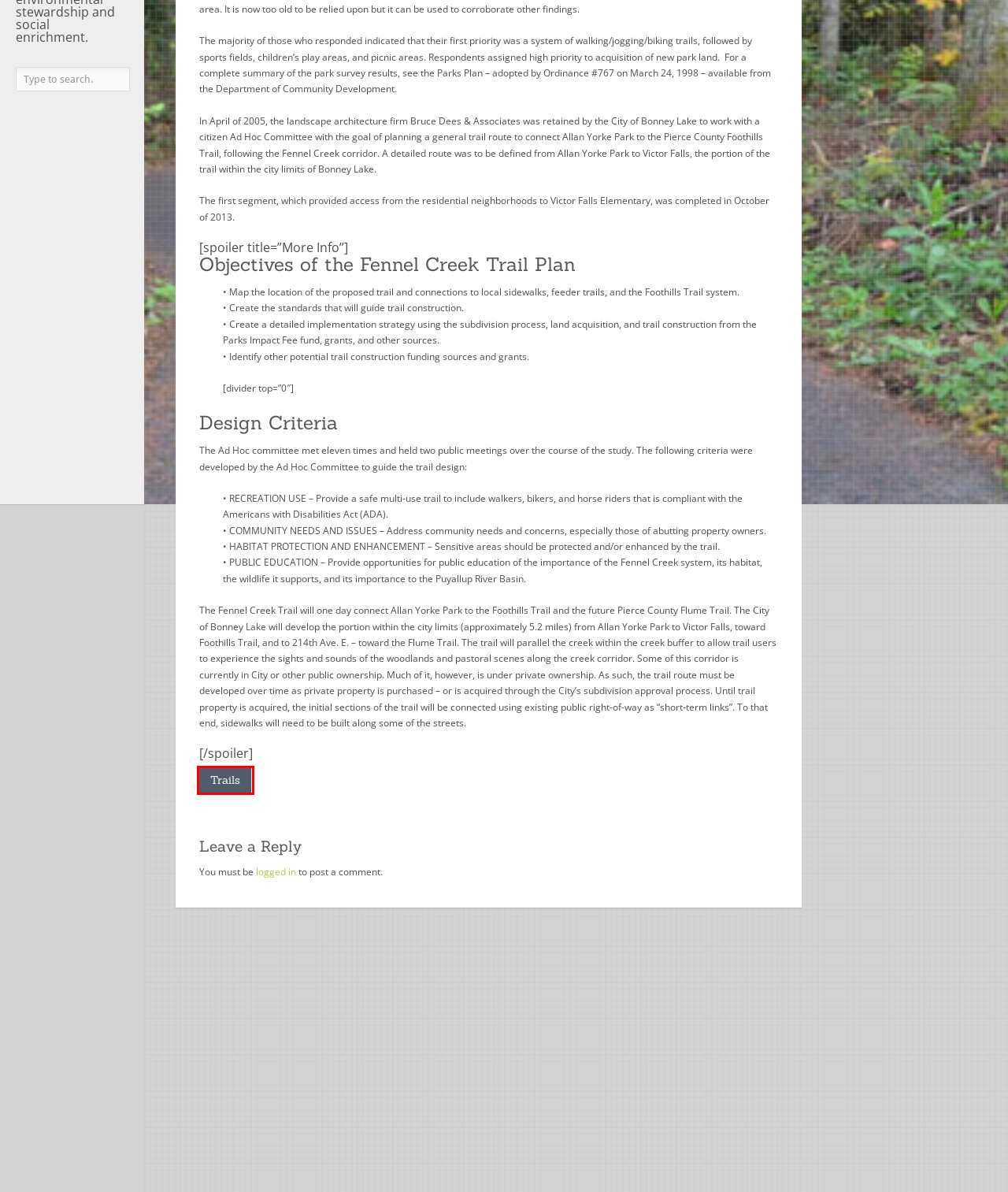Given a screenshot of a webpage with a red rectangle bounding box around a UI element, select the best matching webpage description for the new webpage that appears after clicking the highlighted element. The candidate descriptions are:
A. Trails - Bruce Dees & Associates
B. Log In ‹ Bruce Dees & Associates — WordPress
C. Field of Dreams Master Plan - Bruce Dees & Associates
D. Portfolio - Bruce Dees & Associates
E. Awards - Bruce Dees & Associates
F. Services - Bruce Dees & Associates
G. Firm - Bruce Dees & Associates
H. News - Bruce Dees & Associates

A